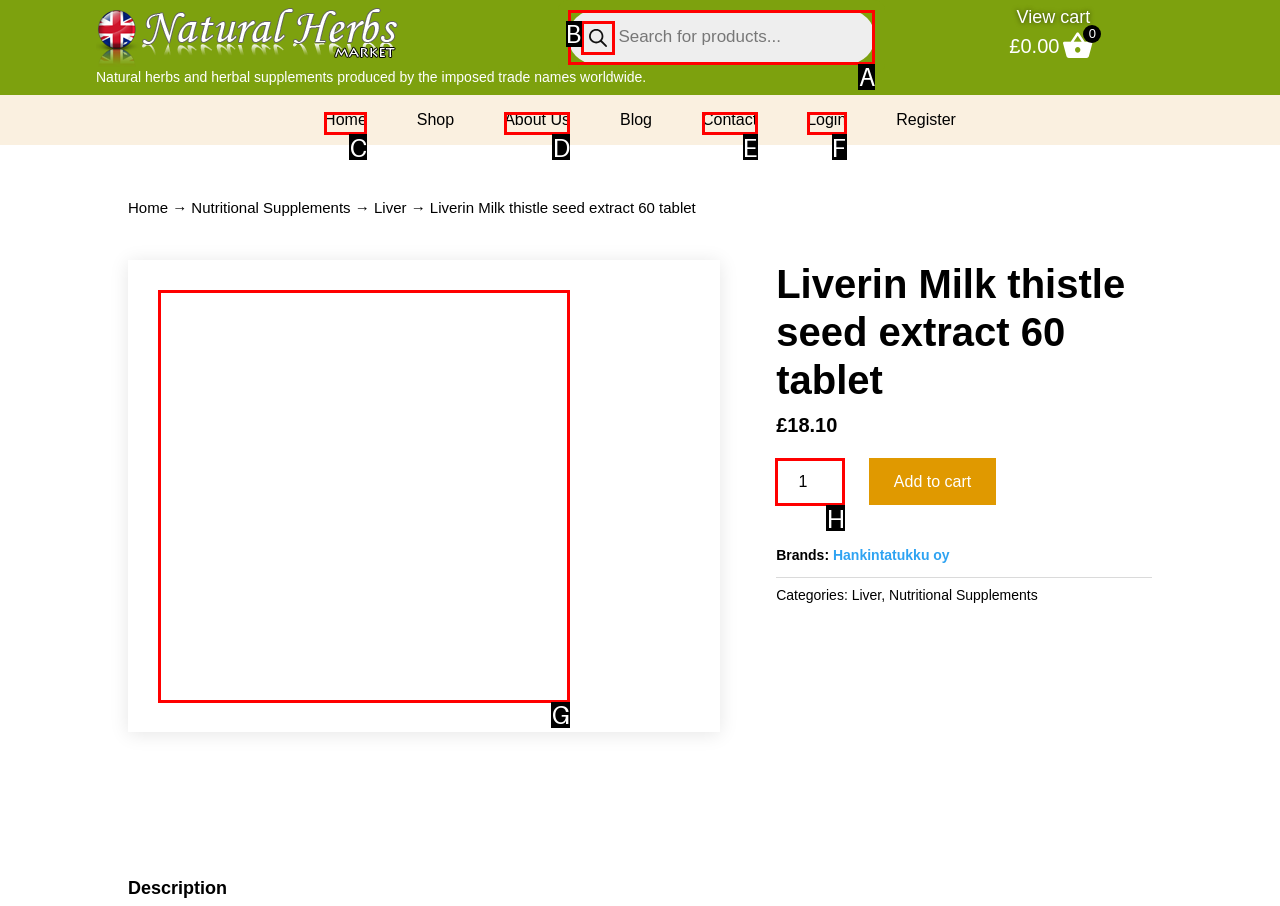To achieve the task: Change product quantity, indicate the letter of the correct choice from the provided options.

H